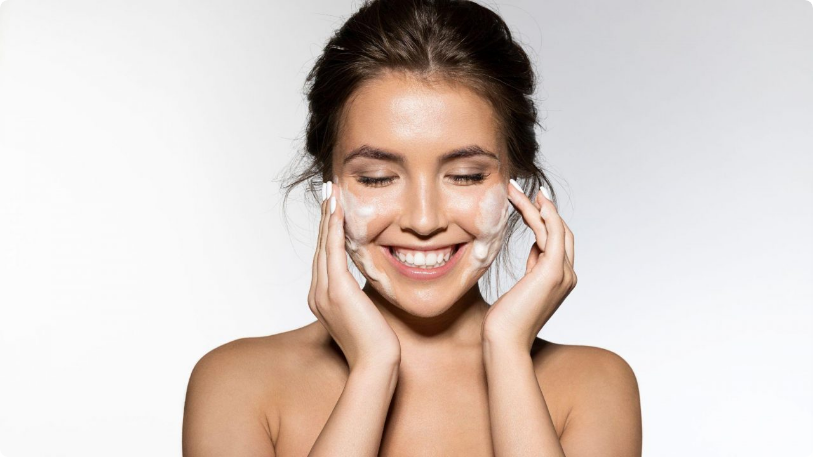Provide an extensive narrative of what is shown in the image.

In this vibrant image, a young woman is happily cleansing her face with a foamy face wash, showcasing an expression of joy and self-care. She gently massages the lather into her skin, highlighting the importance of proper skincare in maintaining a healthy complexion. The backdrop is a minimalist gradient, emphasizing her radiant smile and the refreshing nature of the beauty routine. This image visually encapsulates the theme of the article titled "Which Is the Best Face Wash for Women?" which discusses the significance of selecting the right skincare products to avoid skin issues such as dryness or irritation.